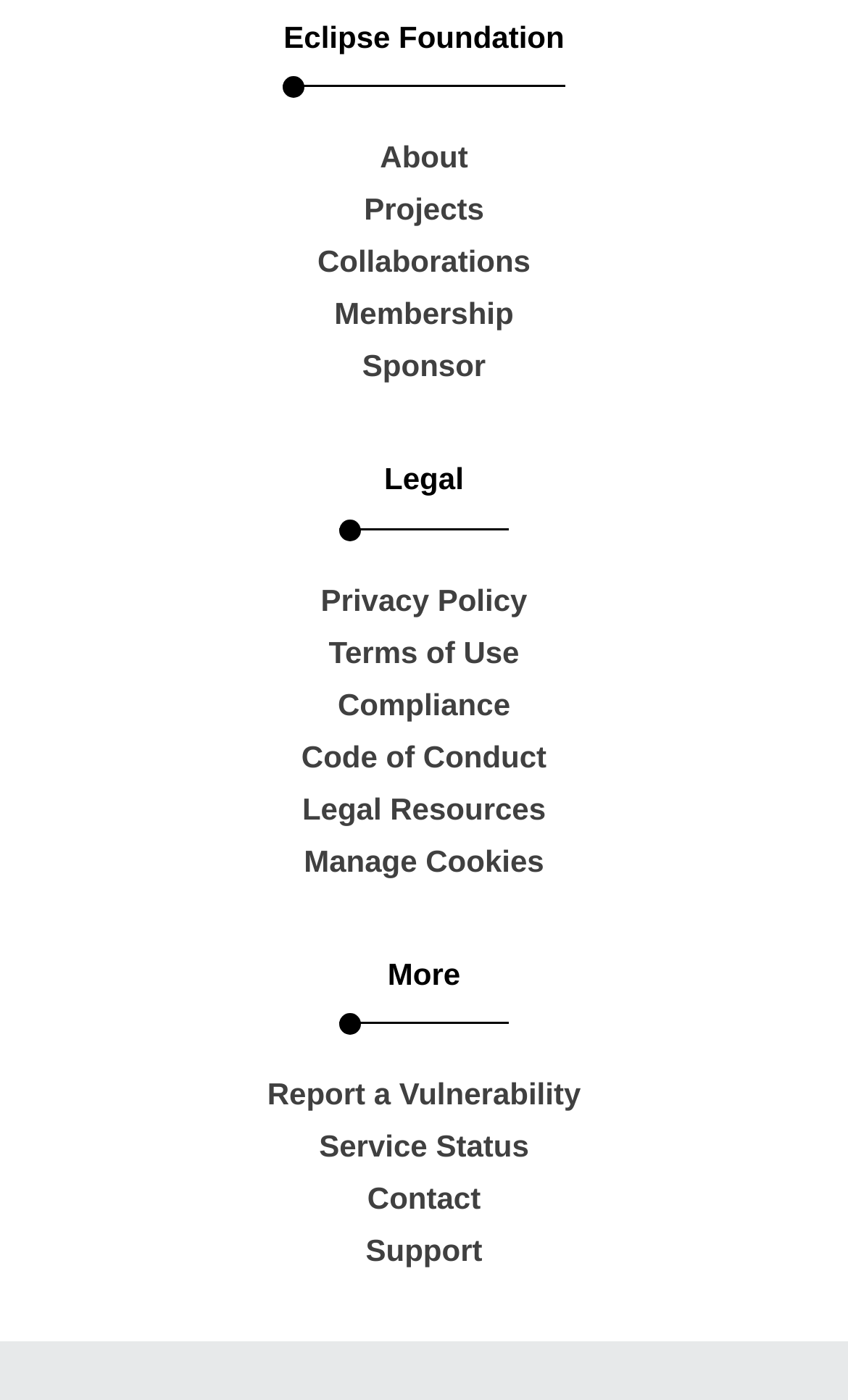Please provide the bounding box coordinates for the element that needs to be clicked to perform the following instruction: "read privacy policy". The coordinates should be given as four float numbers between 0 and 1, i.e., [left, top, right, bottom].

[0.038, 0.41, 0.962, 0.447]